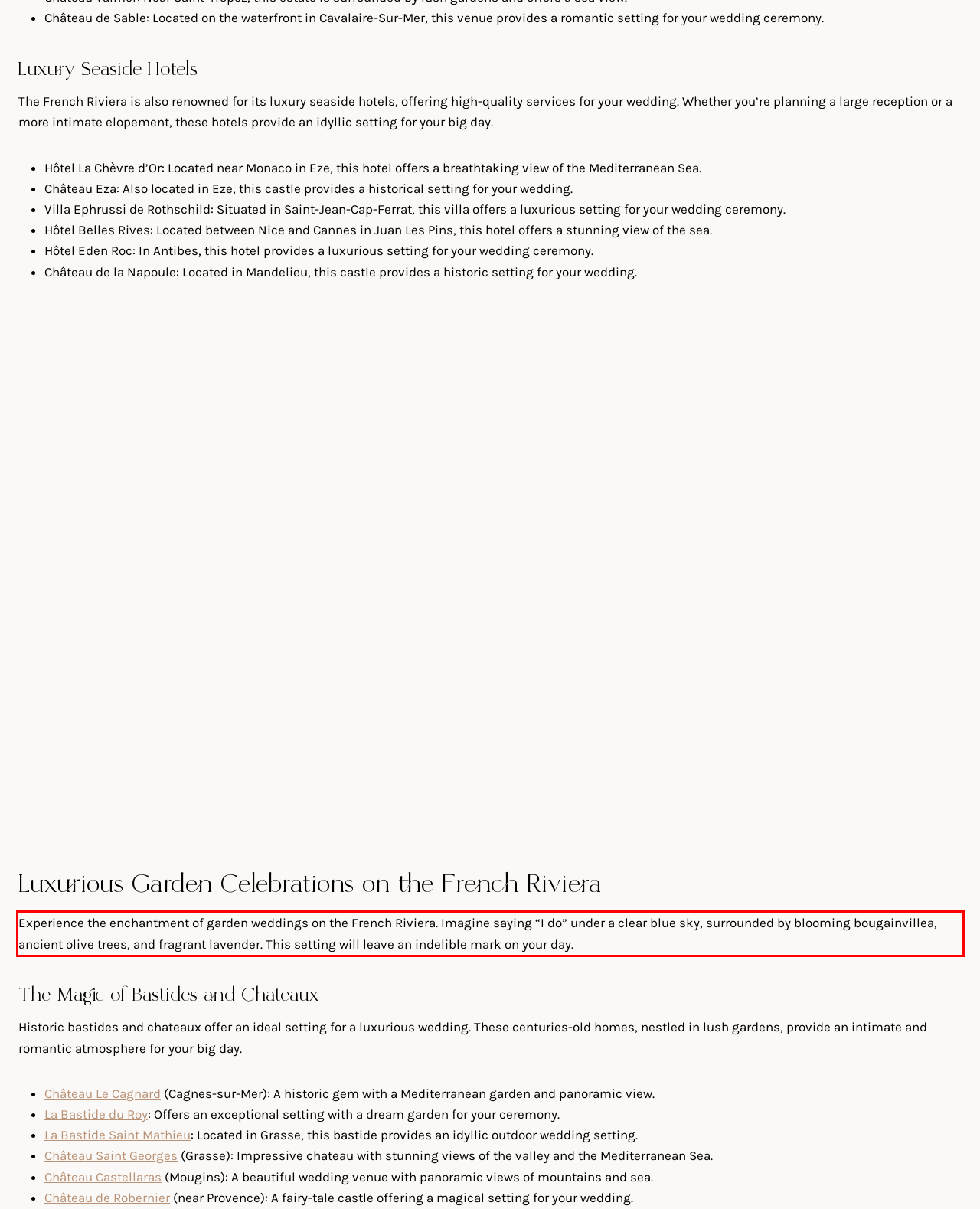Examine the screenshot of the webpage, locate the red bounding box, and perform OCR to extract the text contained within it.

Experience the enchantment of garden weddings on the French Riviera. Imagine saying “I do” under a clear blue sky, surrounded by blooming bougainvillea, ancient olive trees, and fragrant lavender. This setting will leave an indelible mark on your day.